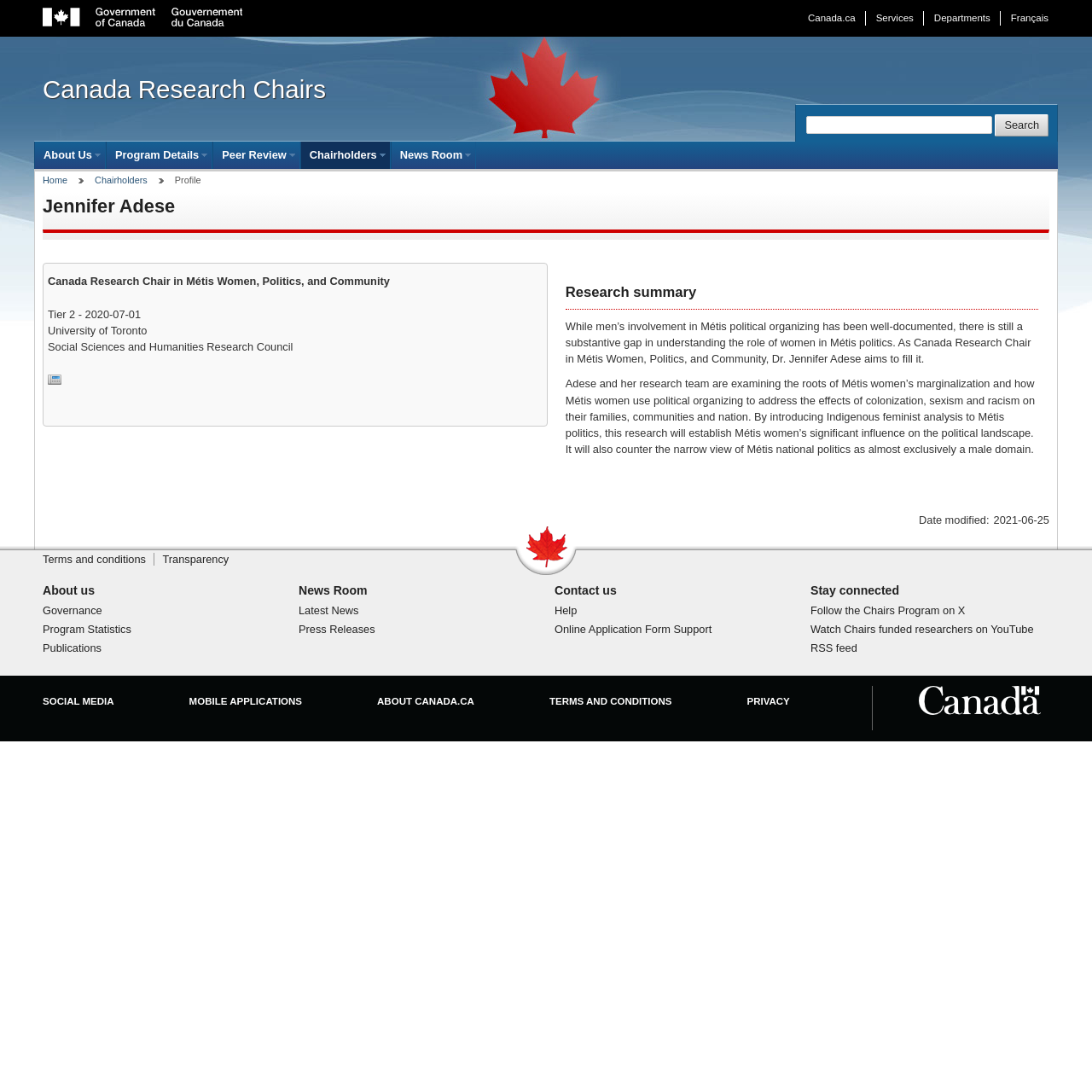Examine the image carefully and respond to the question with a detailed answer: 
What is the funding agency of Dr. Jennifer Adese's research?

The funding agency of Dr. Jennifer Adese's research is mentioned in the text 'Social Sciences and Humanities Research Council' which is a static text element on the webpage, providing information about the funding source of Dr. Adese's research.